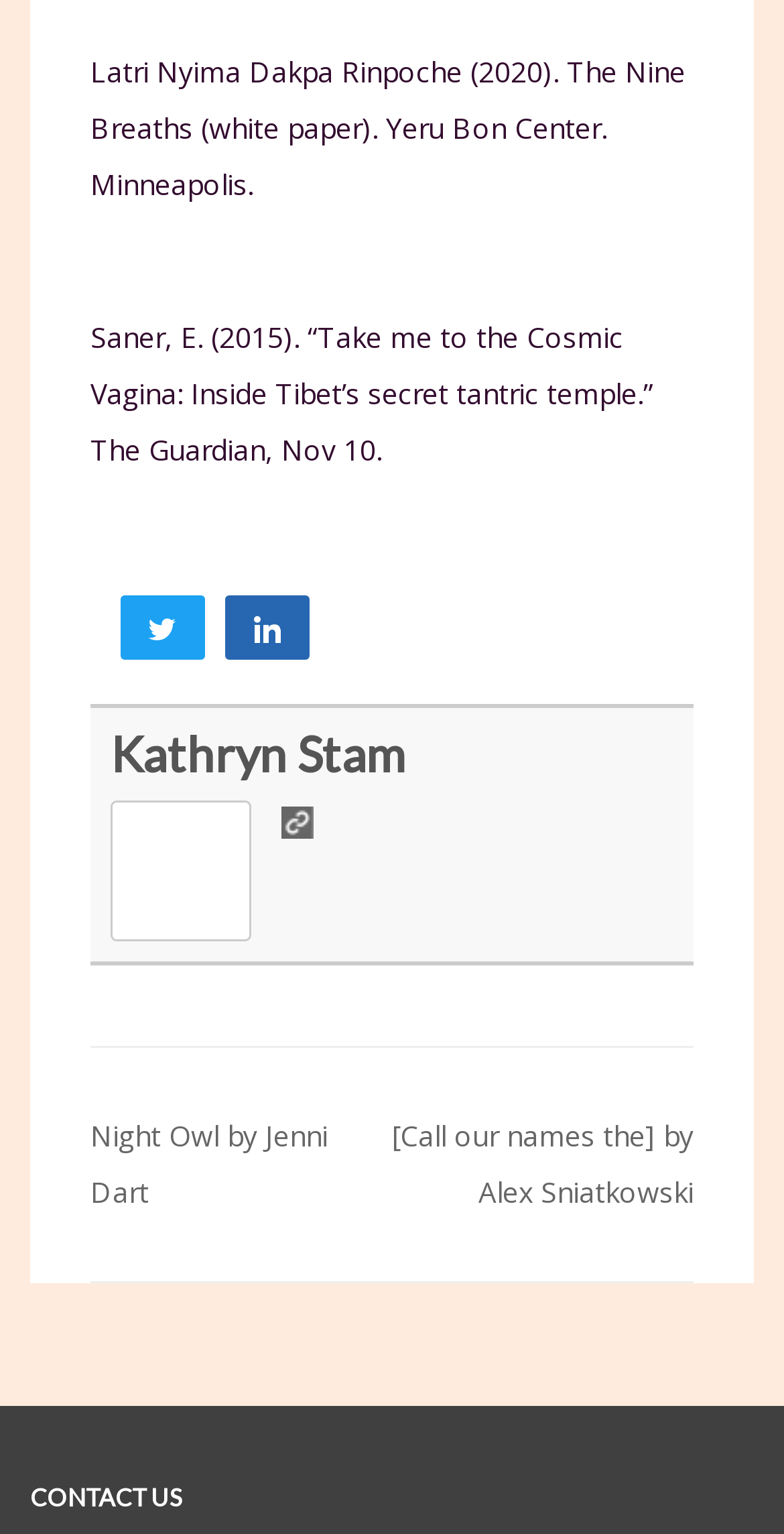Provide a one-word or short-phrase answer to the question:
What is the name of the author mentioned?

Kathryn Stam